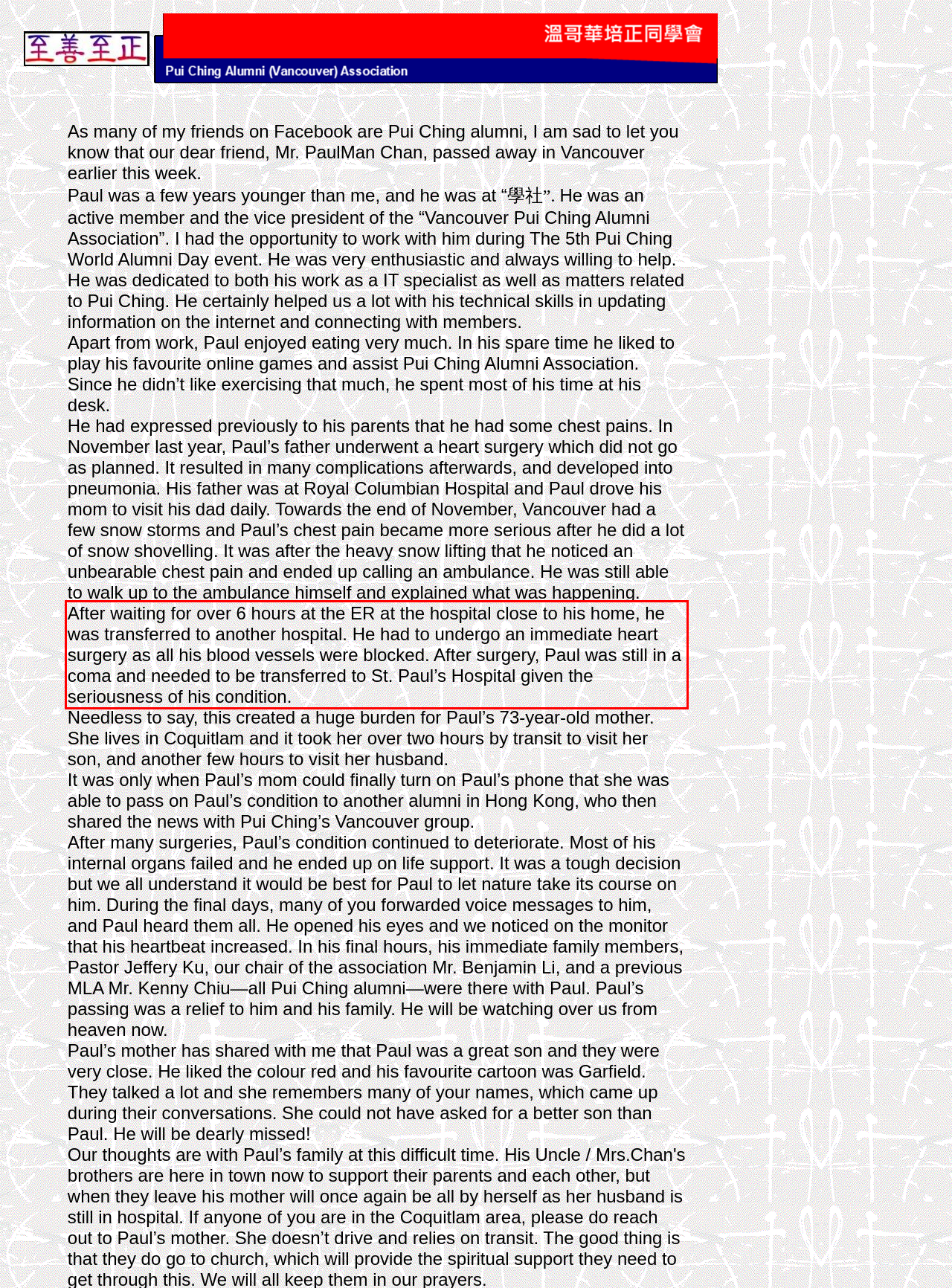Review the screenshot of the webpage and recognize the text inside the red rectangle bounding box. Provide the extracted text content.

After waiting for over 6 hours at the ER at the hospital close to his home, he was transferred to another hospital. He had to undergo an immediate heart surgery as all his blood vessels were blocked. After surgery, Paul was still in a coma and needed to be transferred to St. Paul’s Hospital given the seriousness of his condition.